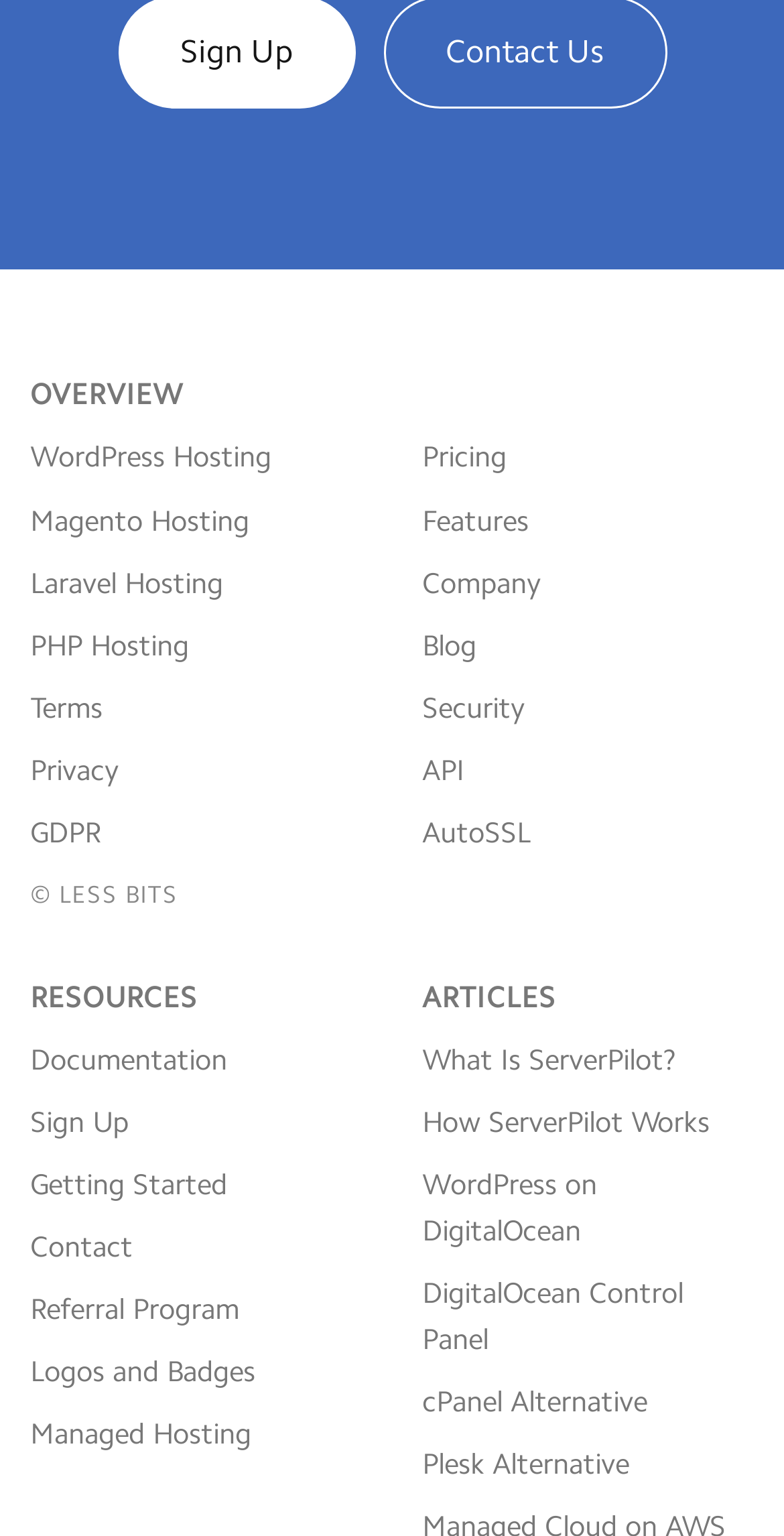Using floating point numbers between 0 and 1, provide the bounding box coordinates in the format (top-left x, top-left y, bottom-right x, bottom-right y). Locate the UI element described here: Referral Program

[0.038, 0.832, 0.305, 0.856]